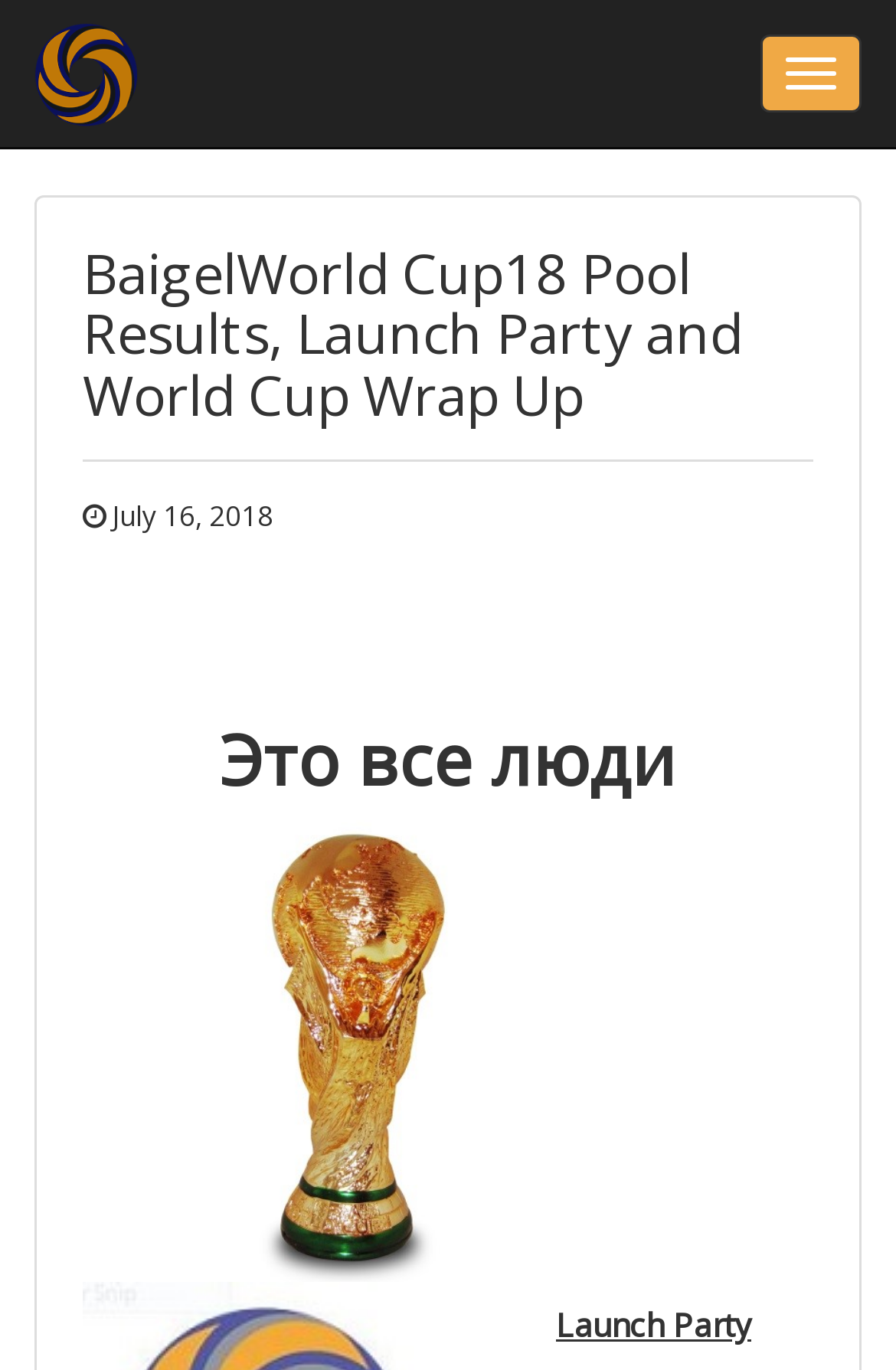What is the purpose of the button at the top right?
Please give a detailed and elaborate explanation in response to the question.

I found the answer by looking at the button element located at the top right of the webpage, it has the text 'Toggle Navigation' which suggests that it is used to toggle the navigation menu.